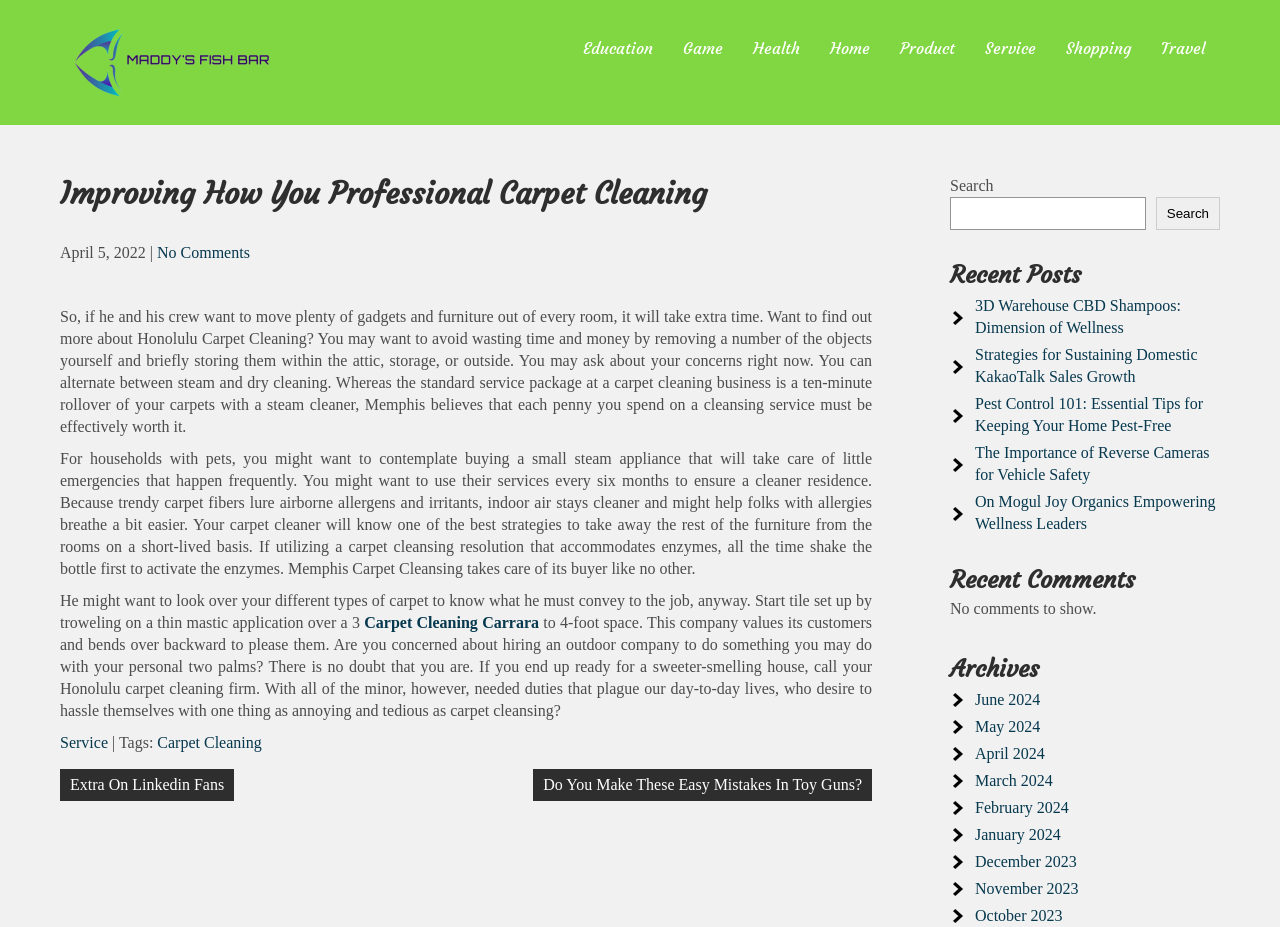Can you find the bounding box coordinates of the area I should click to execute the following instruction: "Read the 'Improving How You Professional Carpet Cleaning' article"?

[0.047, 0.189, 0.681, 0.25]